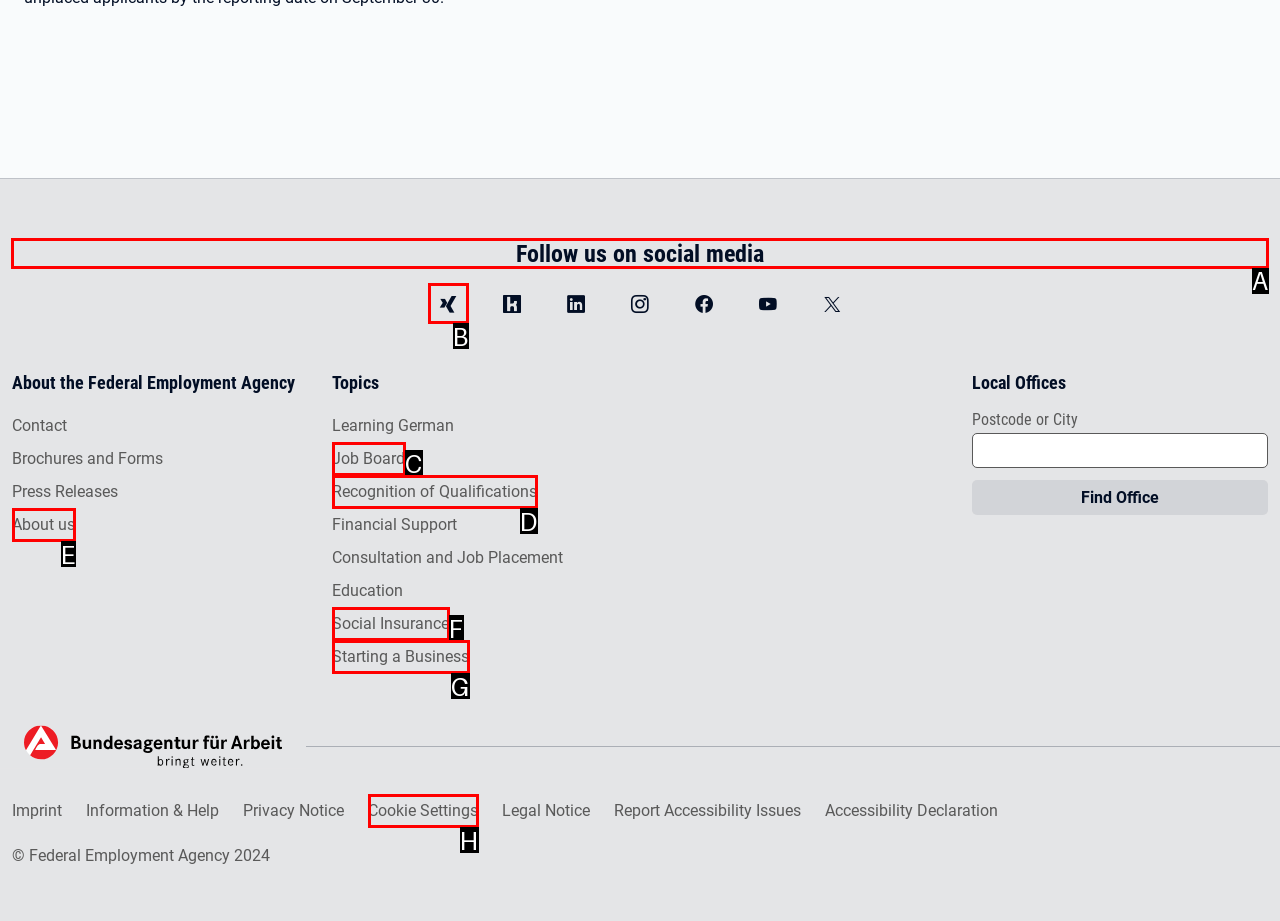Choose the HTML element to click for this instruction: Follow us on social media Answer with the letter of the correct choice from the given options.

A